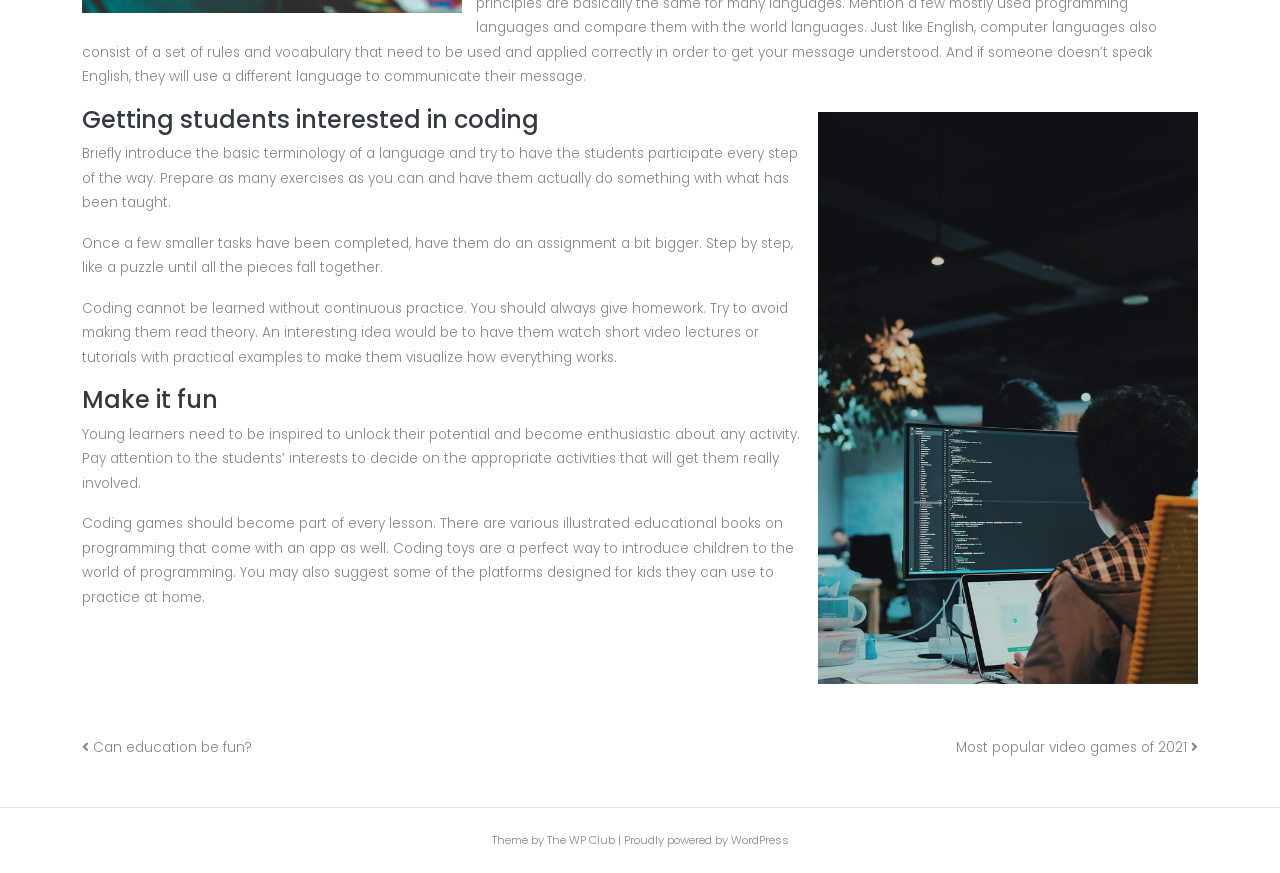Answer the question briefly using a single word or phrase: 
What is recommended for students to learn coding?

Continuous practice